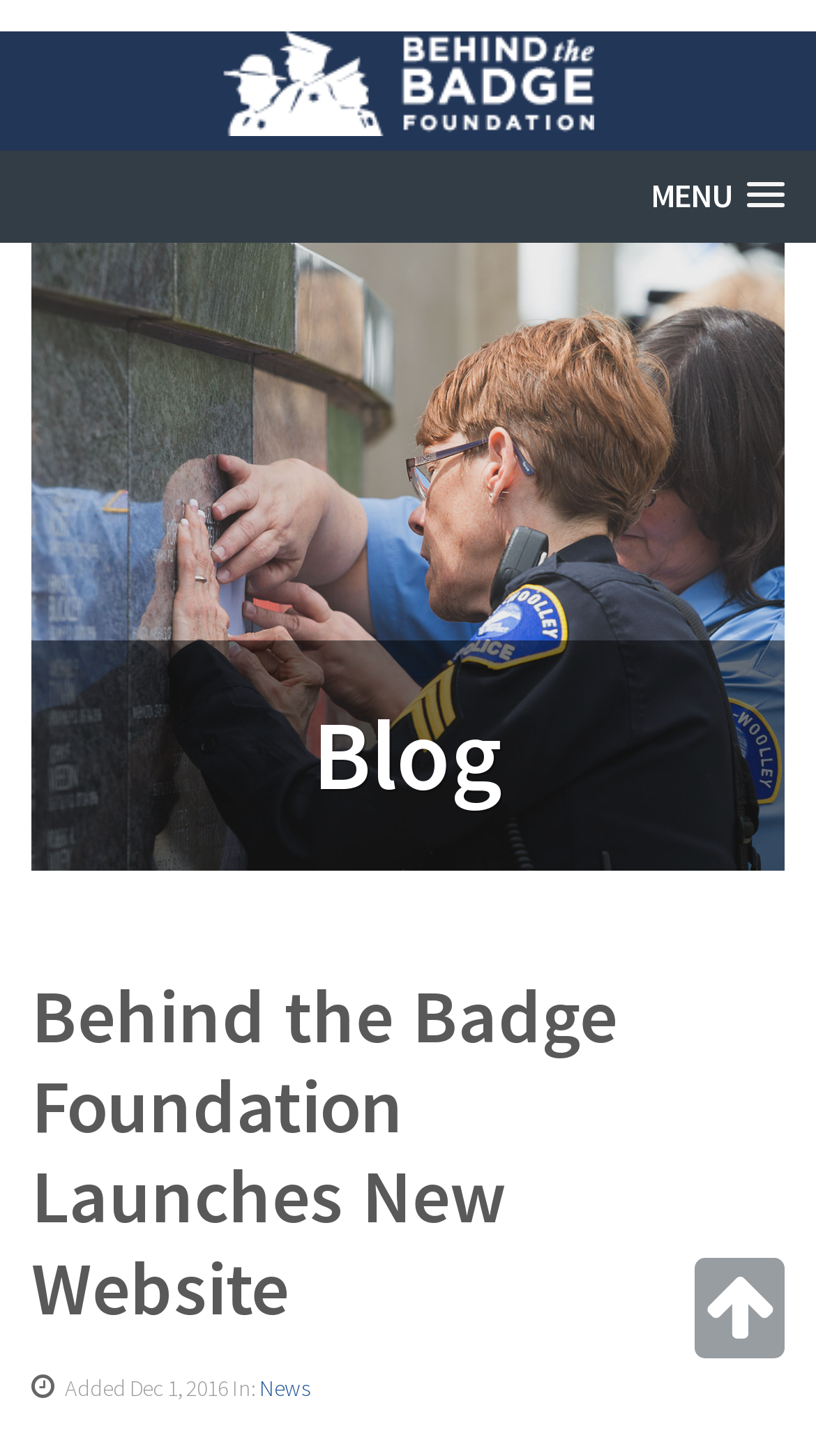Extract the bounding box coordinates of the UI element described: "News". Provide the coordinates in the format [left, top, right, bottom] with values ranging from 0 to 1.

[0.318, 0.943, 0.379, 0.963]